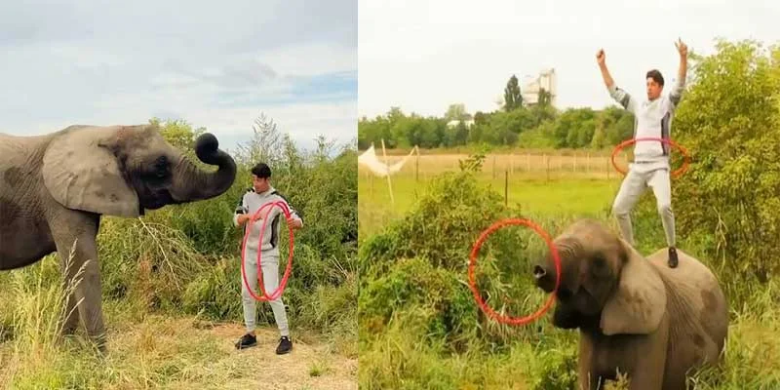Analyze the image and describe all key details you can observe.

The image captures a delightful moment from a viral video featuring a man and an elephant engaged in a playful hula hoop performance. On the left side, we see the man standing on the ground, poised to interact with the elephant, who appears curious and attentive. He holds a hula hoop in front of the elephant, while the lush greenery in the background adds a vibrant contrast to the scene. The right side of the image shows the man triumphantly atop the elephant, demonstrating their synchronized act, with another hula hoop around his waist. This captivating display showcases the enchanting bond between humans and animals, and highlights the creativity and joy that can emerge from such collaborative performances. The caption from the video humorously prompts the question, "Who did it better?" inviting viewers to engage with this charming spectacle.